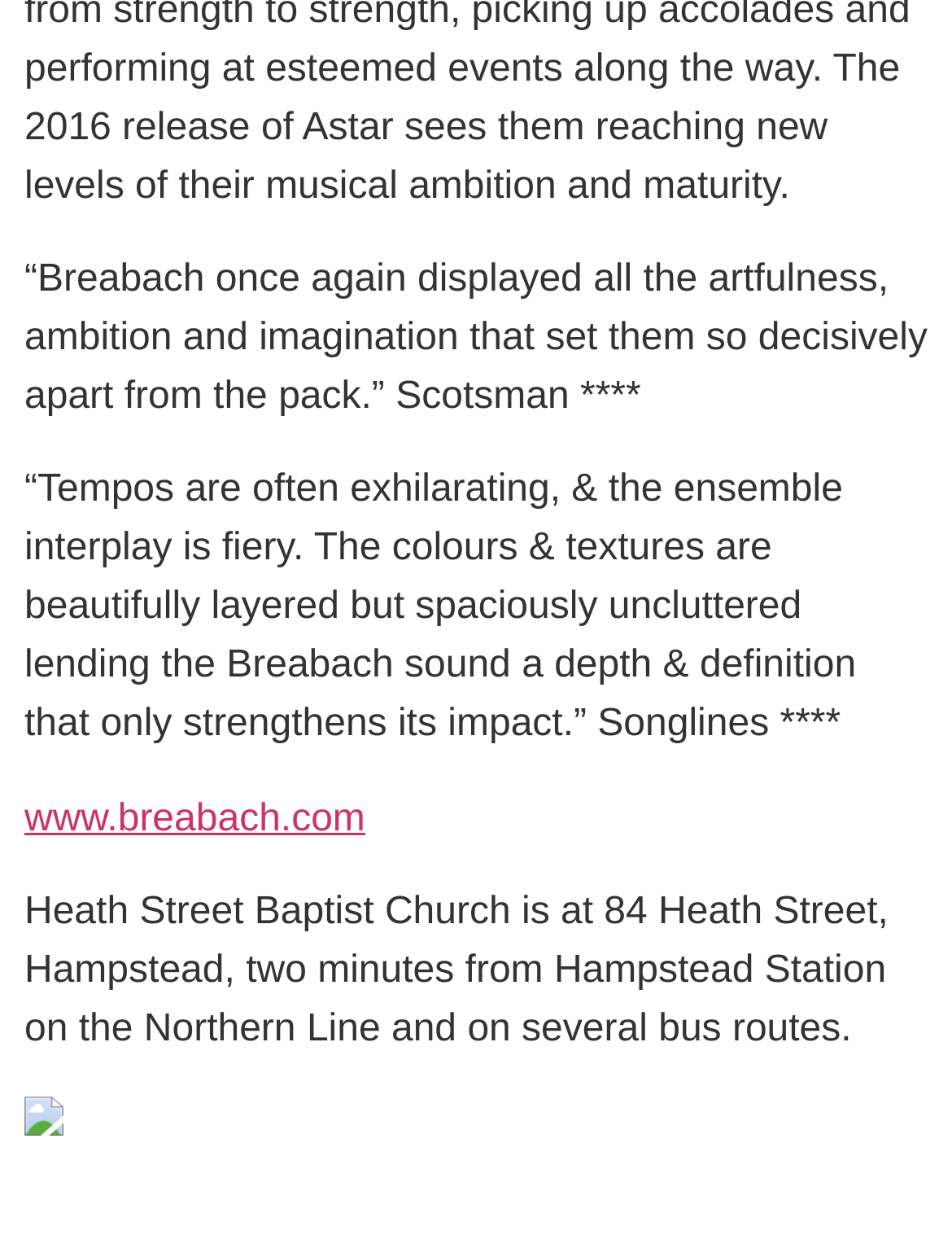How many quotes are displayed on the webpage?
Relying on the image, give a concise answer in one word or a brief phrase.

2